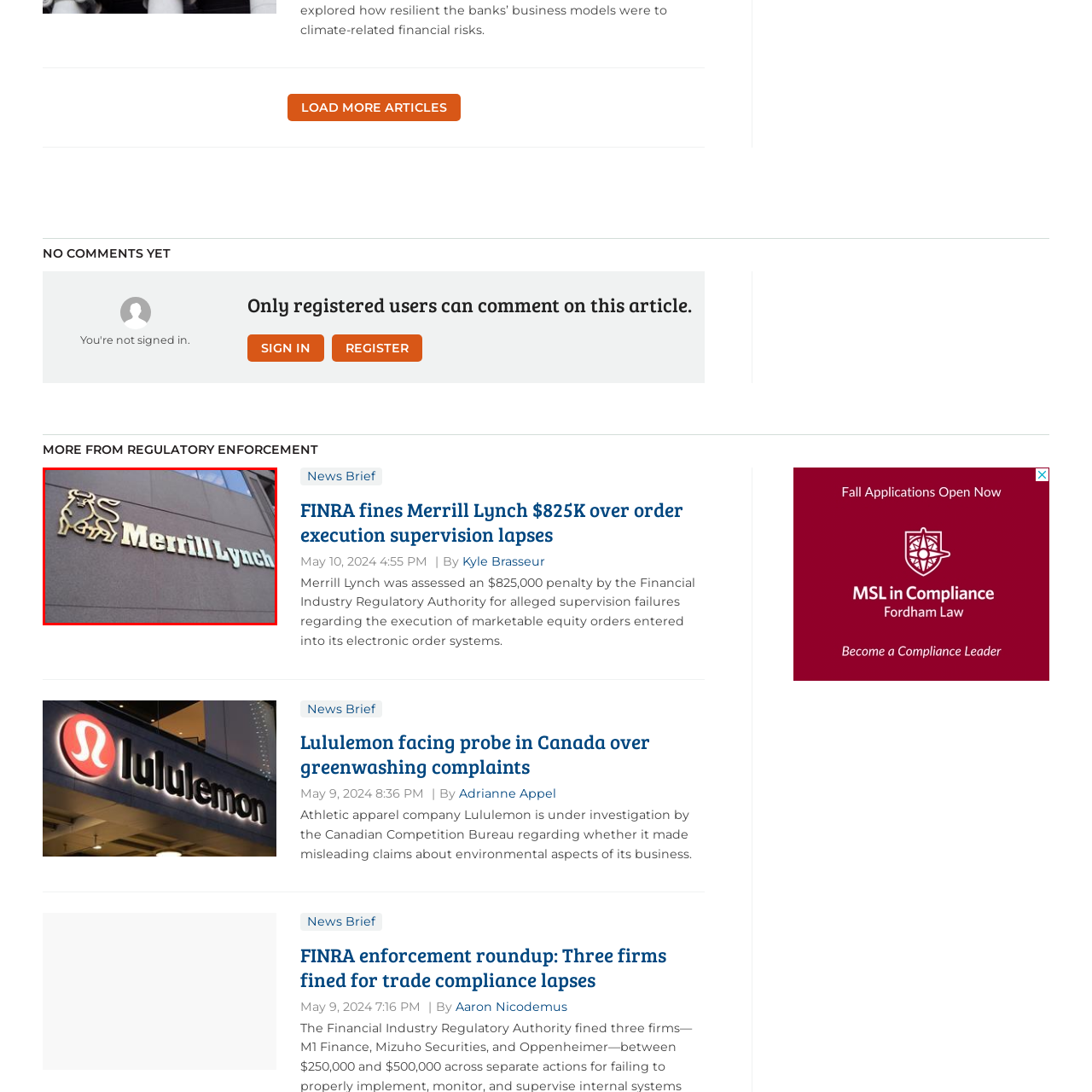Examine the image within the red border, What is the material of the facade behind the logo? 
Please provide a one-word or one-phrase answer.

Stone